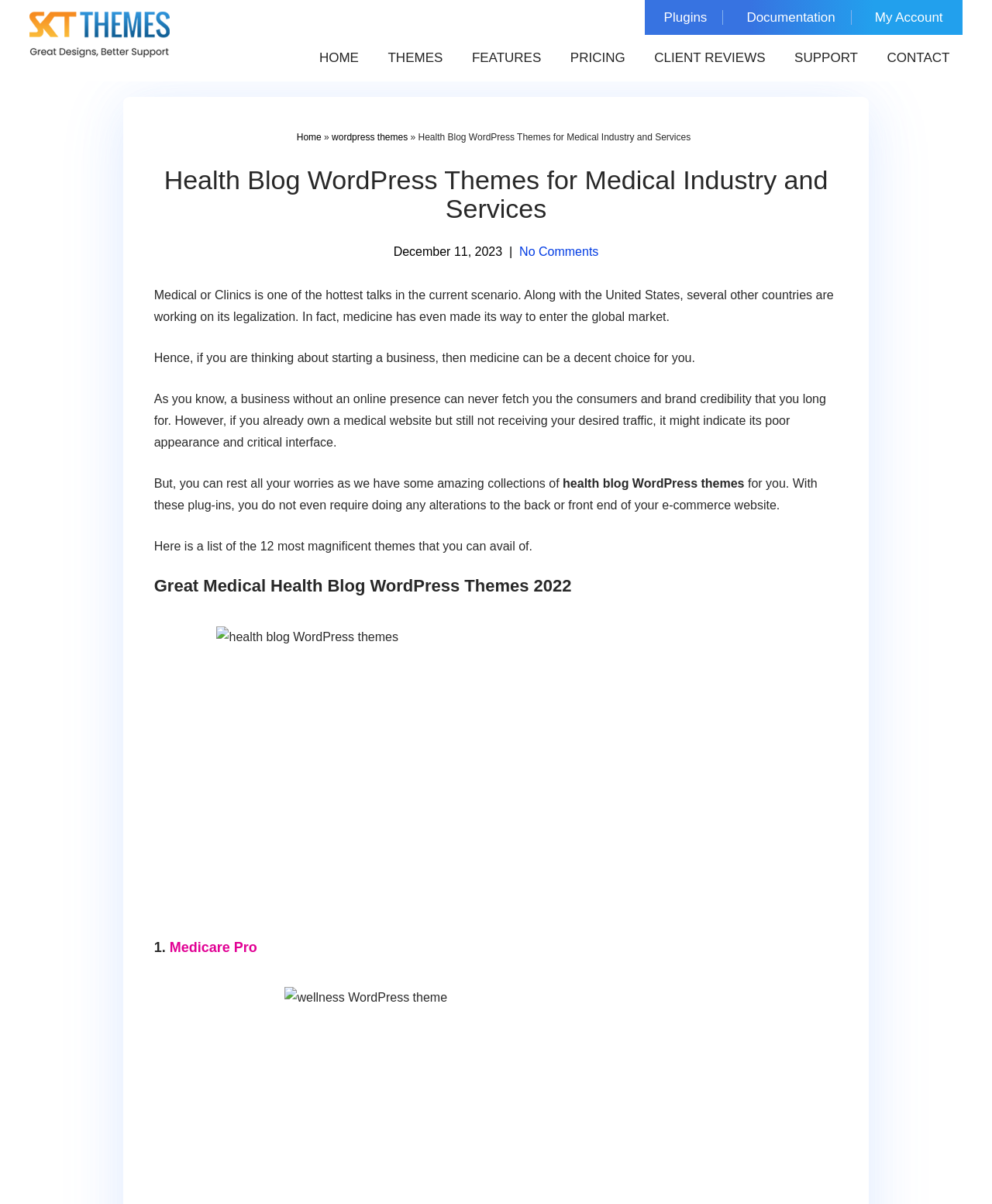Find the headline of the webpage and generate its text content.

Health Blog WordPress Themes for Medical Industry and Services